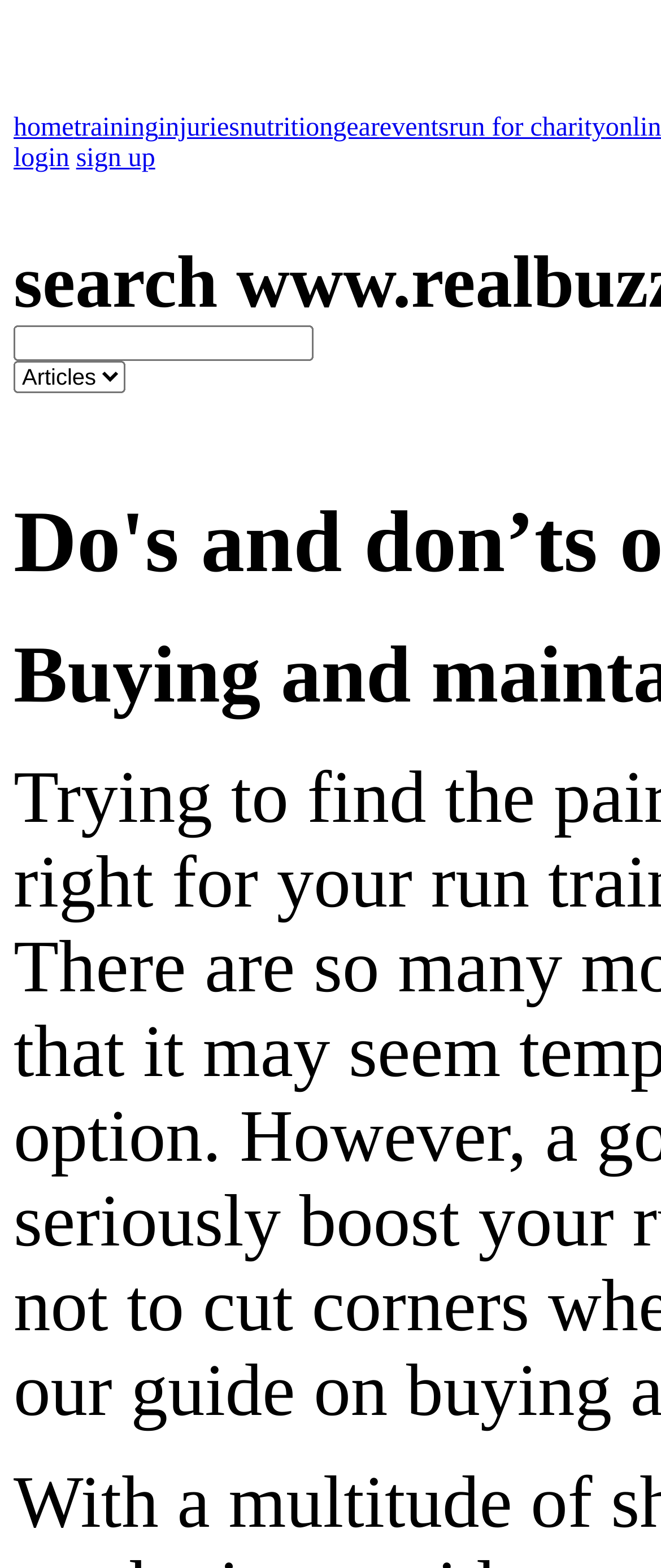Please provide a comprehensive response to the question below by analyzing the image: 
How many navigation links are available?

The navigation links are located at the top of the webpage, and they include 'home', 'training', 'injuries', 'nutrition', 'gear', 'events', and 'run for charity'. There are 7 links in total.